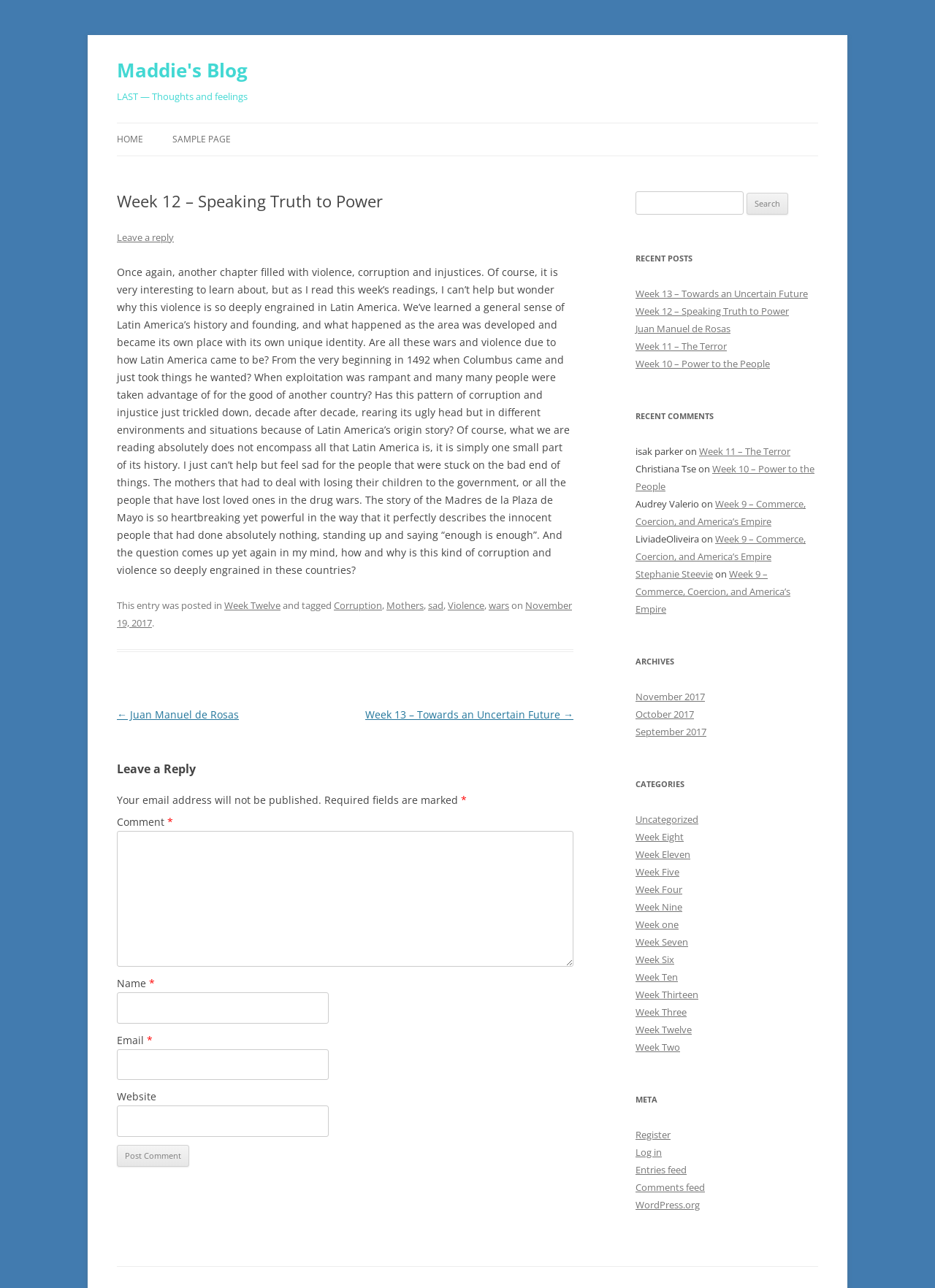Find the bounding box coordinates for the area you need to click to carry out the instruction: "Go to HOME page". The coordinates should be four float numbers between 0 and 1, indicated as [left, top, right, bottom].

[0.125, 0.096, 0.153, 0.121]